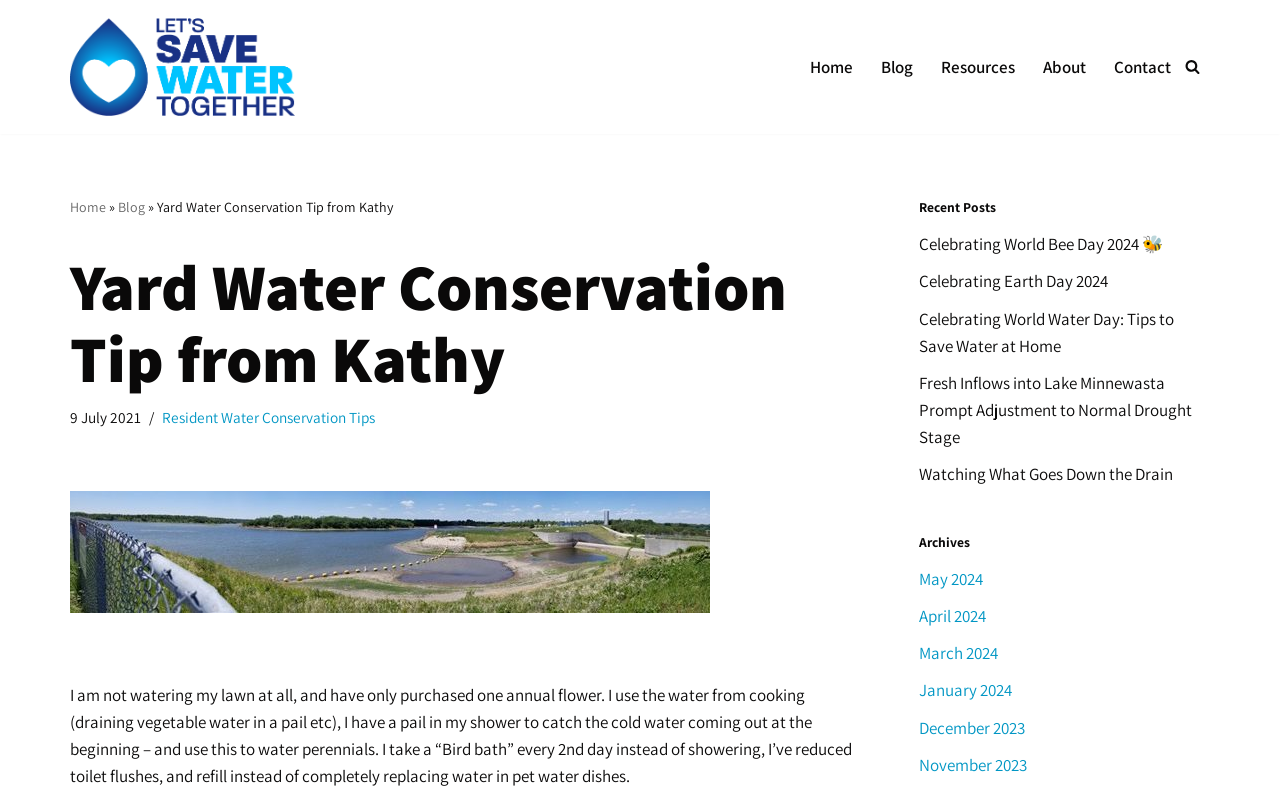What is the topic of the blog post?
Provide a concise answer using a single word or phrase based on the image.

Yard Water Conservation